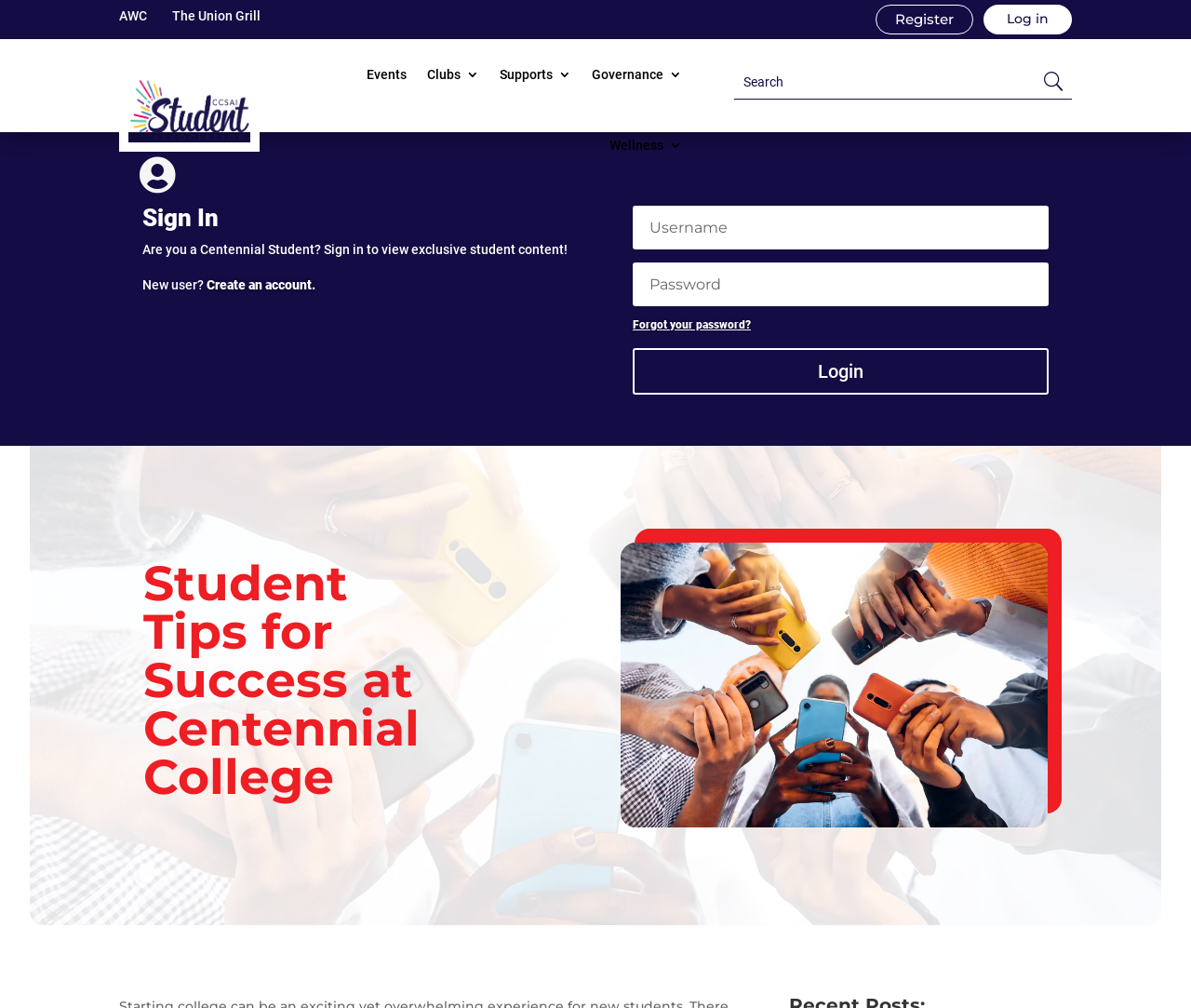Specify the bounding box coordinates of the area to click in order to follow the given instruction: "Create an account."

[0.173, 0.275, 0.265, 0.29]